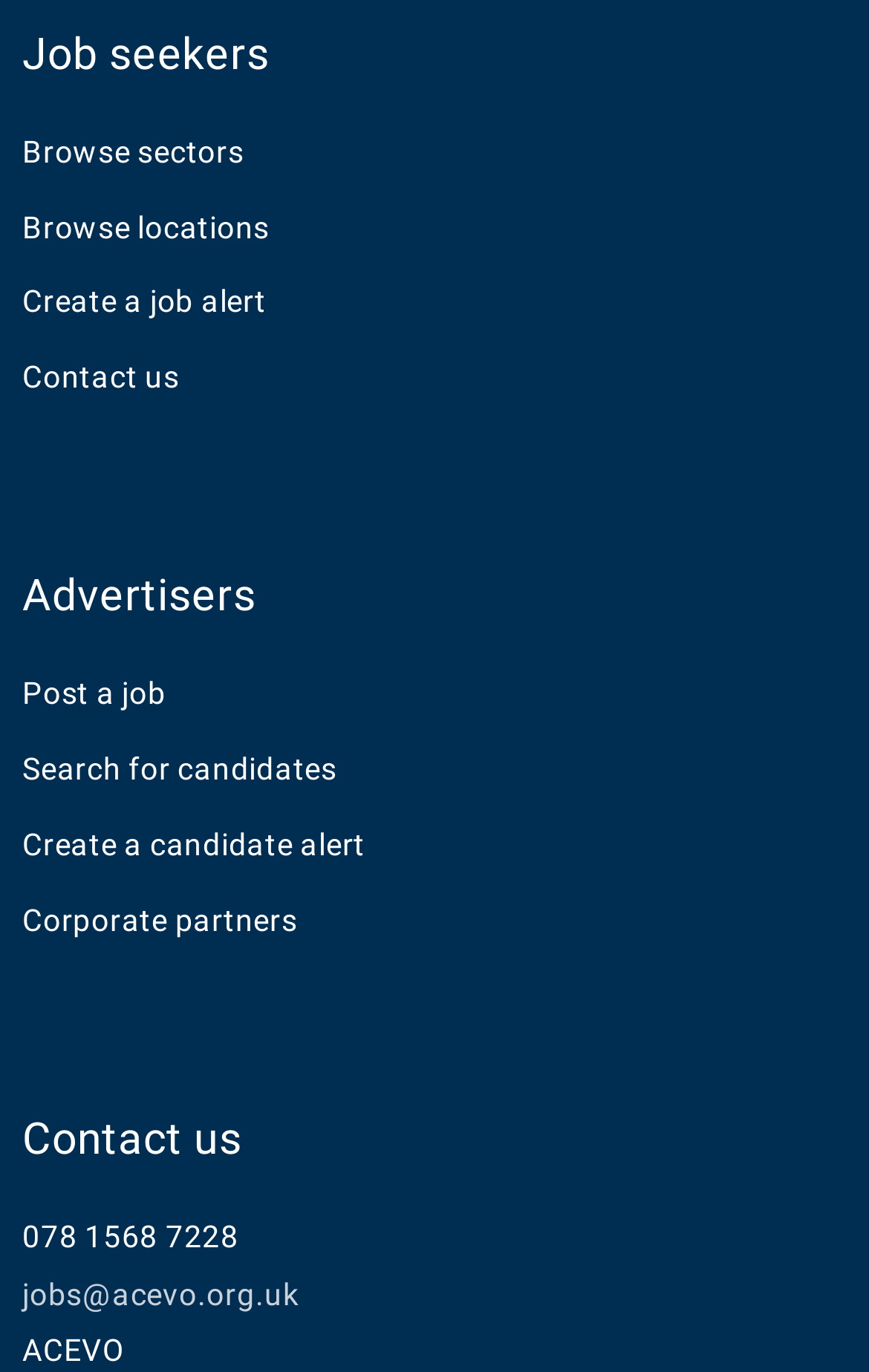Specify the bounding box coordinates of the element's region that should be clicked to achieve the following instruction: "Browse sectors". The bounding box coordinates consist of four float numbers between 0 and 1, in the format [left, top, right, bottom].

[0.026, 0.09, 0.281, 0.132]